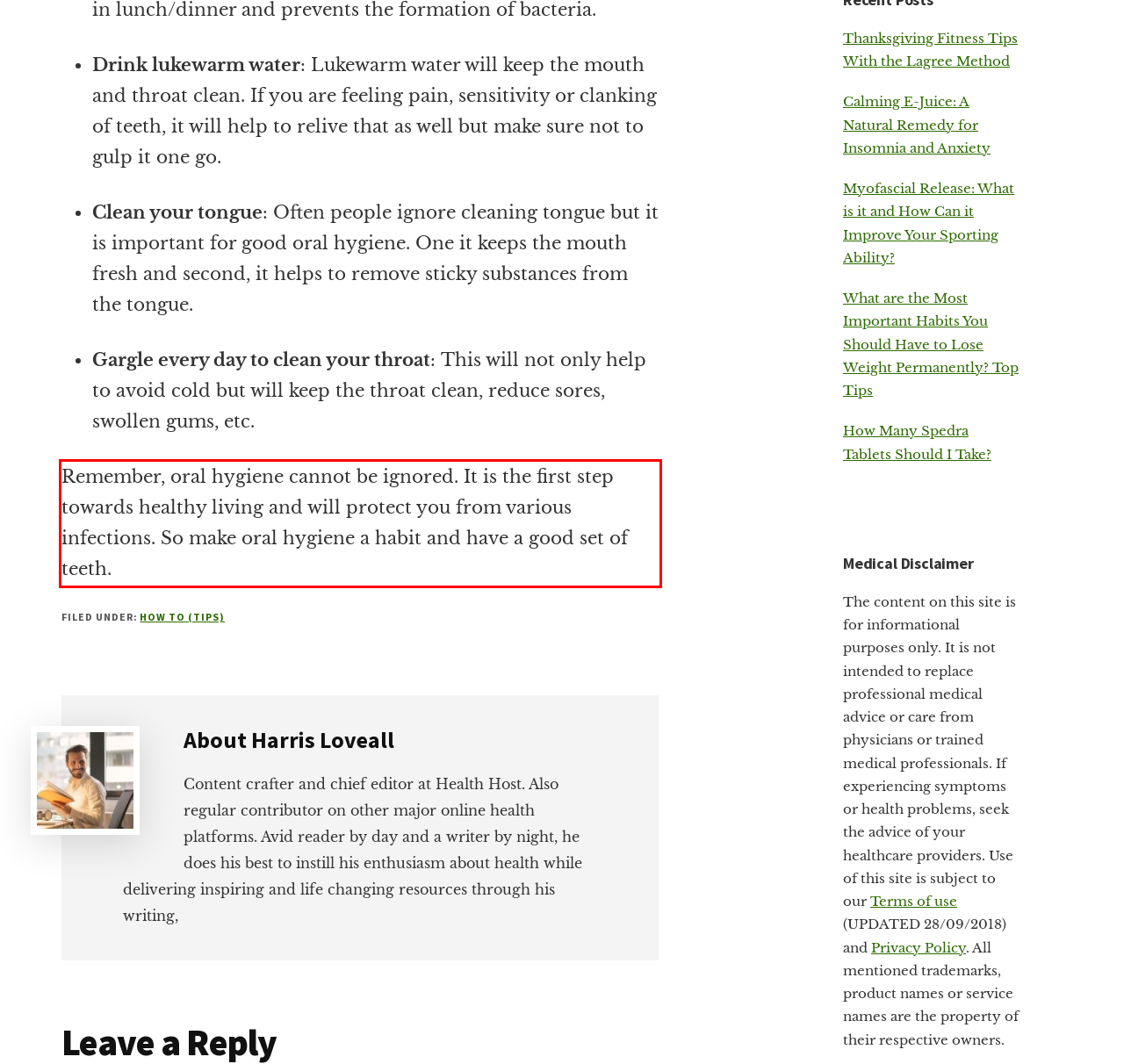You are given a screenshot of a webpage with a UI element highlighted by a red bounding box. Please perform OCR on the text content within this red bounding box.

Remember, oral hygiene cannot be ignored. It is the first step towards healthy living and will protect you from various infections. So make oral hygiene a habit and have a good set of teeth.